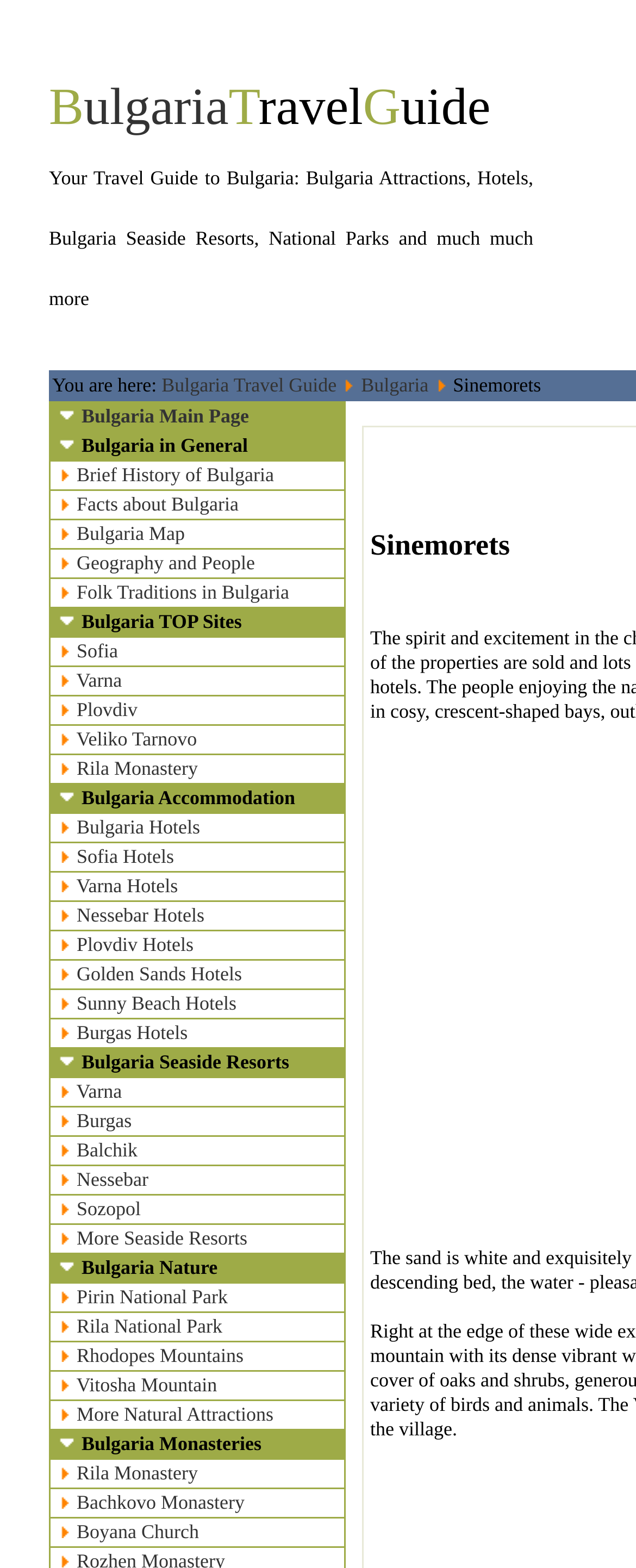Give a one-word or phrase response to the following question: What is the last location listed in the grid?

Plovdiv Hotels